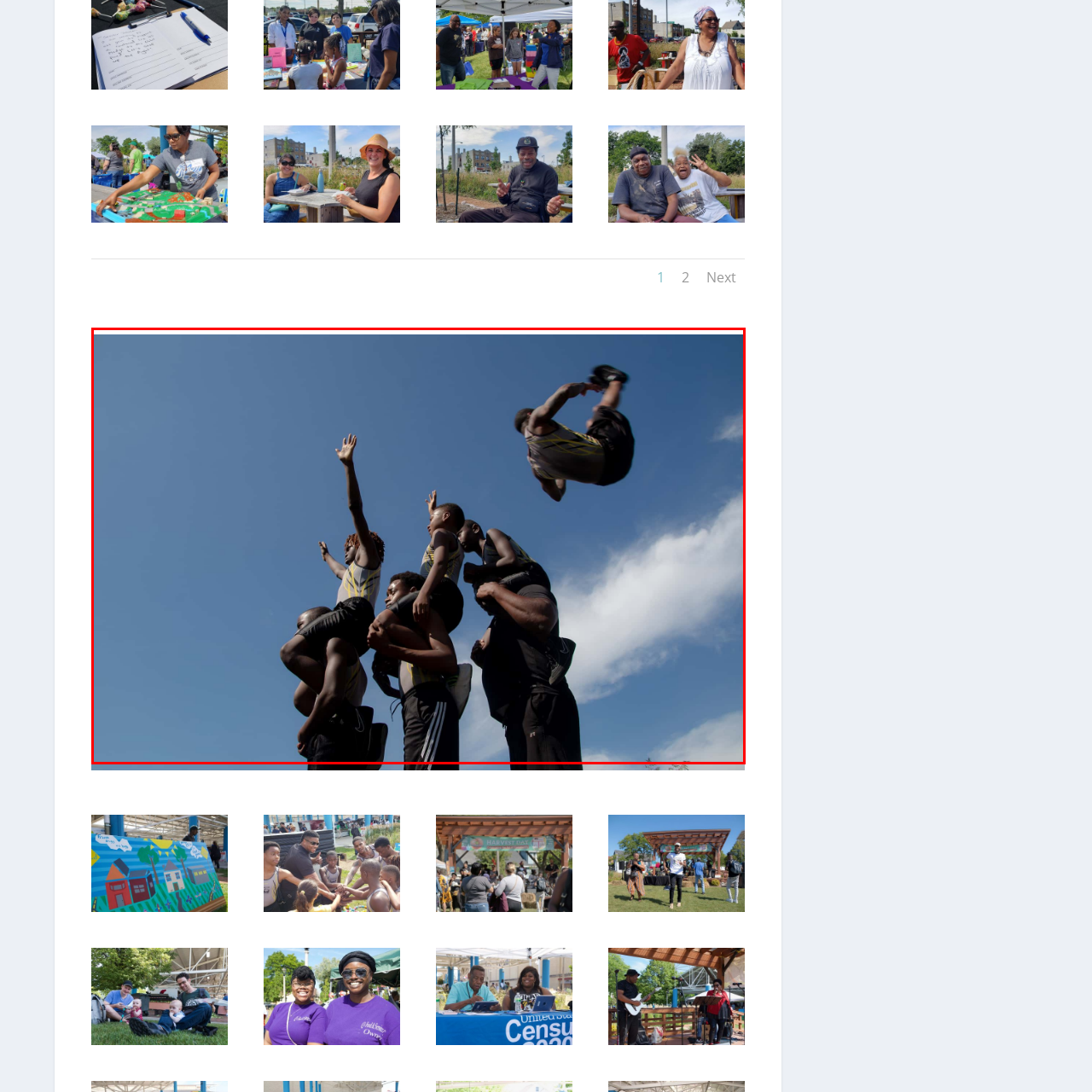Describe in detail what you see in the image highlighted by the red border.

In this dynamic and energetic scene, a group of boys showcases their athletic skills against a vibrant blue sky. One boy, in mid-air, performs an impressive somersault, demonstrating agility and confidence. Below him, several teammates cheer him on, with one boy hoisted high above the others, adding to the excitement of the moment. The group is dressed in matching athletic gear, indicative of a team spirit. The sun casts a bright light that enhances the clarity of their movements and expressions, capturing the exhilaration of youth and the joy of teamwork during a sports event. This image perfectly encapsulates the thrill of sportsmanship and camaraderie.